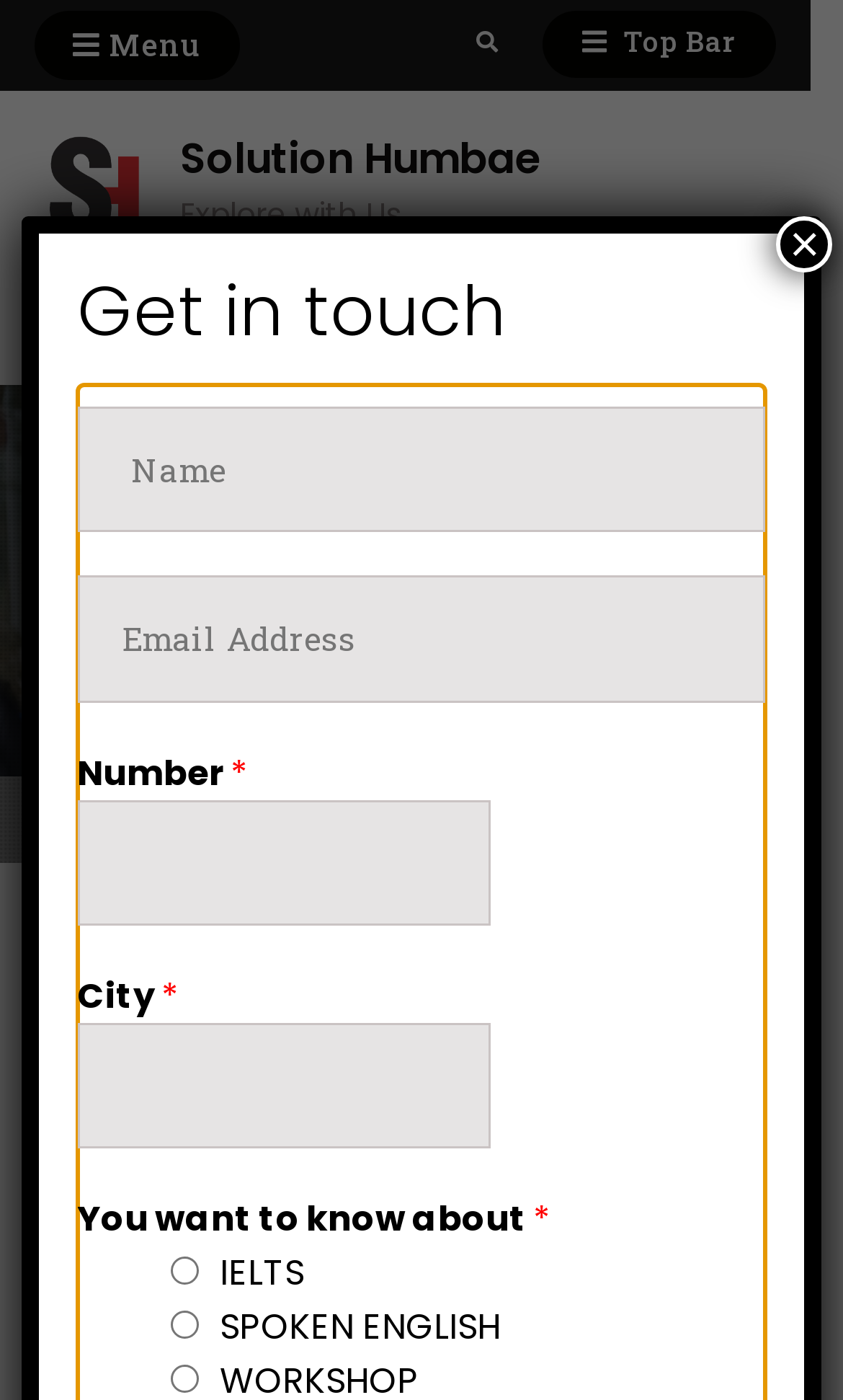Find the bounding box coordinates of the clickable area required to complete the following action: "Select IELTS".

[0.202, 0.898, 0.235, 0.918]